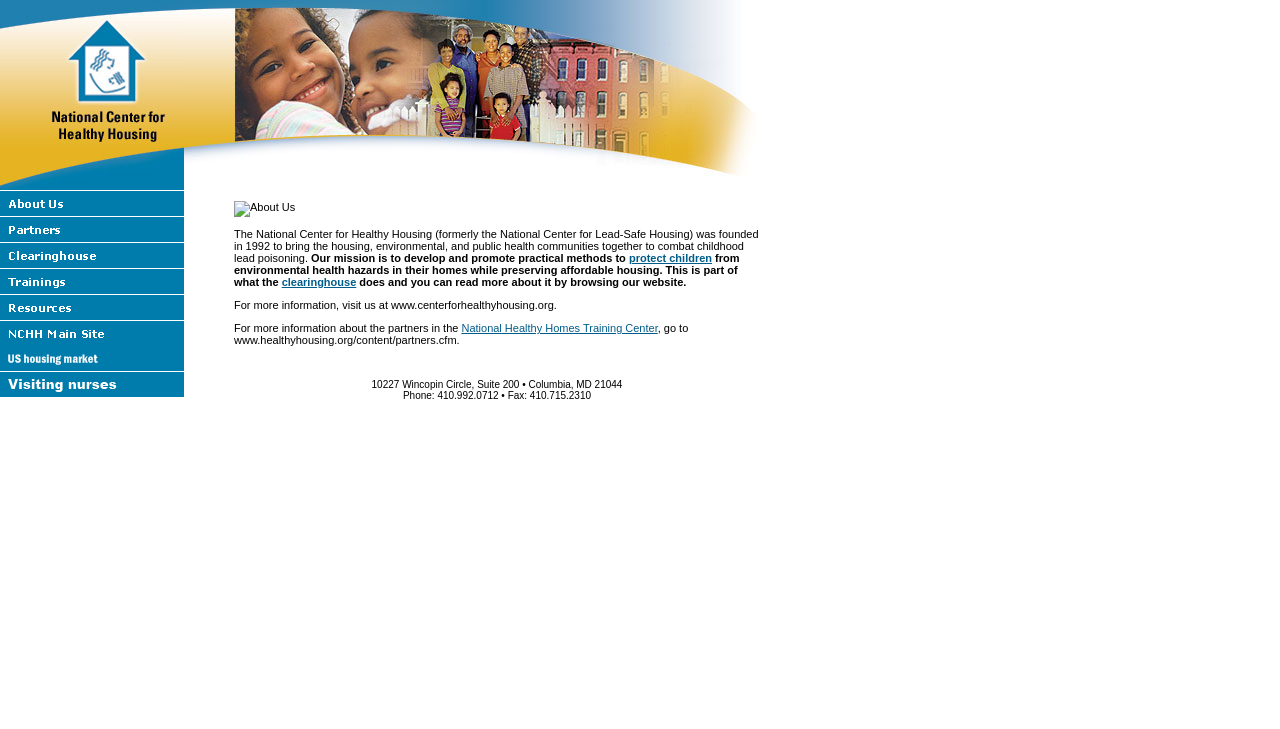Determine the bounding box coordinates for the clickable element to execute this instruction: "Learn about Partners". Provide the coordinates as four float numbers between 0 and 1, i.e., [left, top, right, bottom].

[0.0, 0.318, 0.144, 0.335]